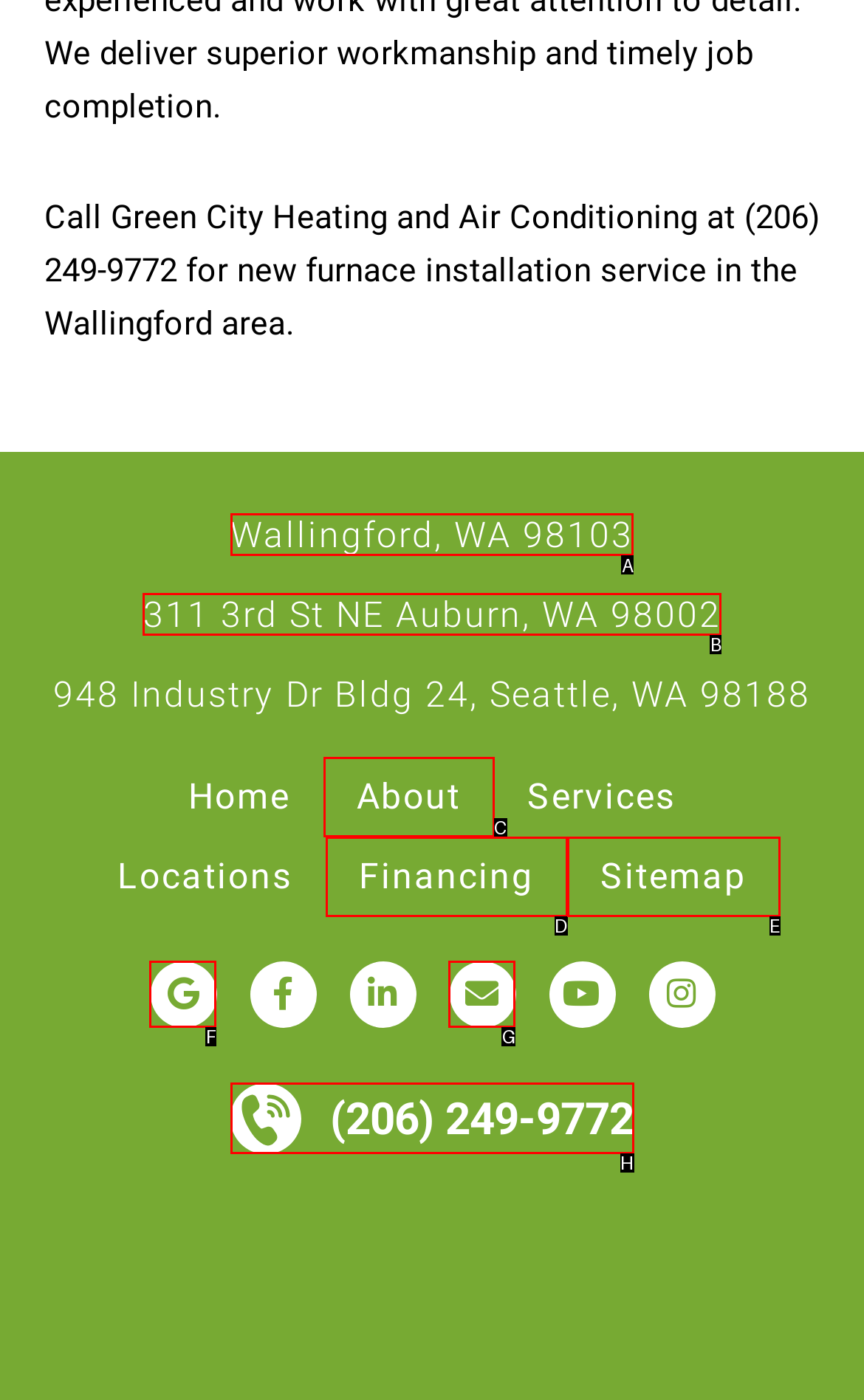Tell me the letter of the UI element to click in order to accomplish the following task: Get directions to Wallingford, WA 98103
Answer with the letter of the chosen option from the given choices directly.

A